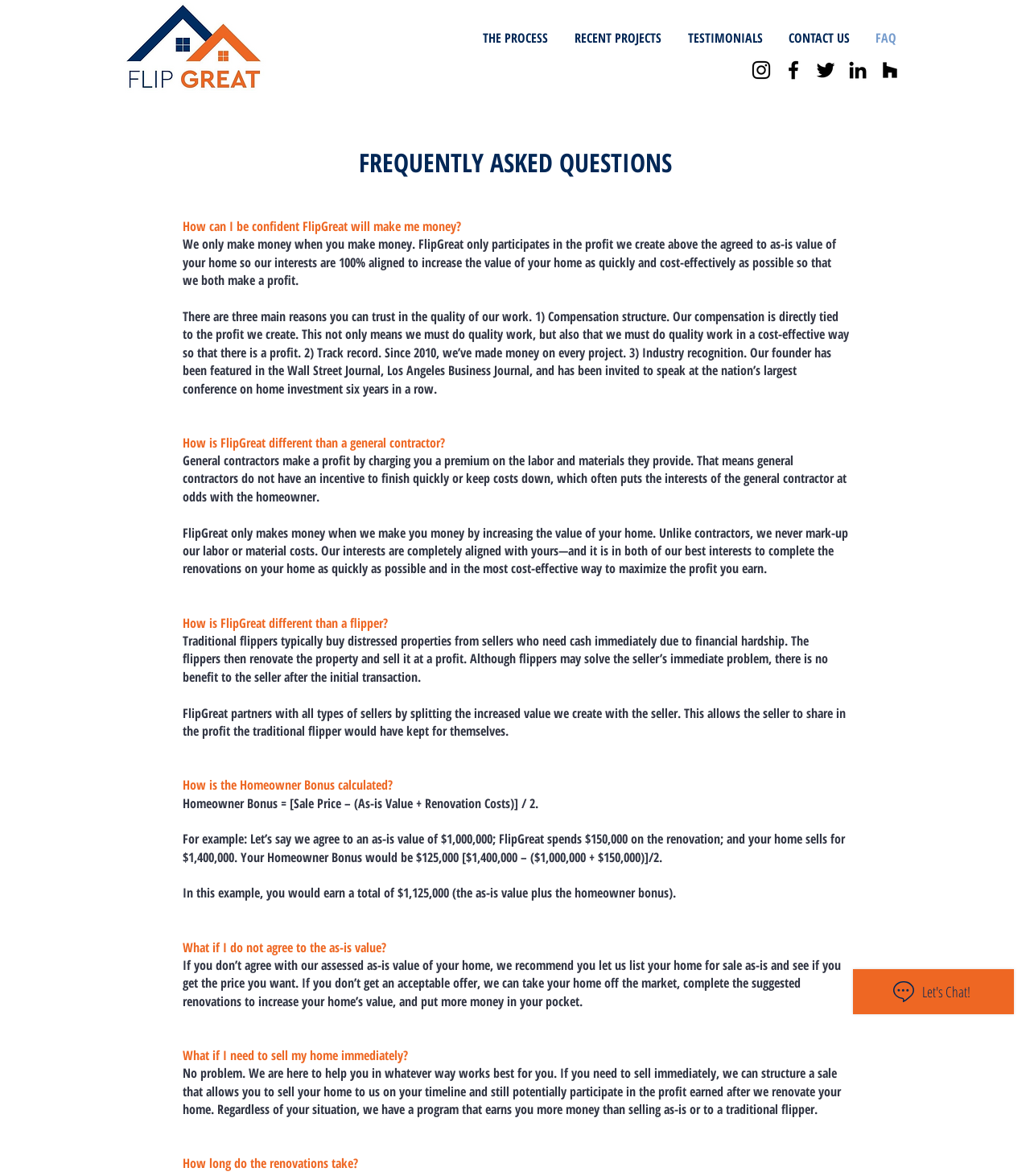Locate the UI element described by THE PROCESS in the provided webpage screenshot. Return the bounding box coordinates in the format (top-left x, top-left y, bottom-right x, bottom-right y), ensuring all values are between 0 and 1.

[0.455, 0.015, 0.545, 0.049]